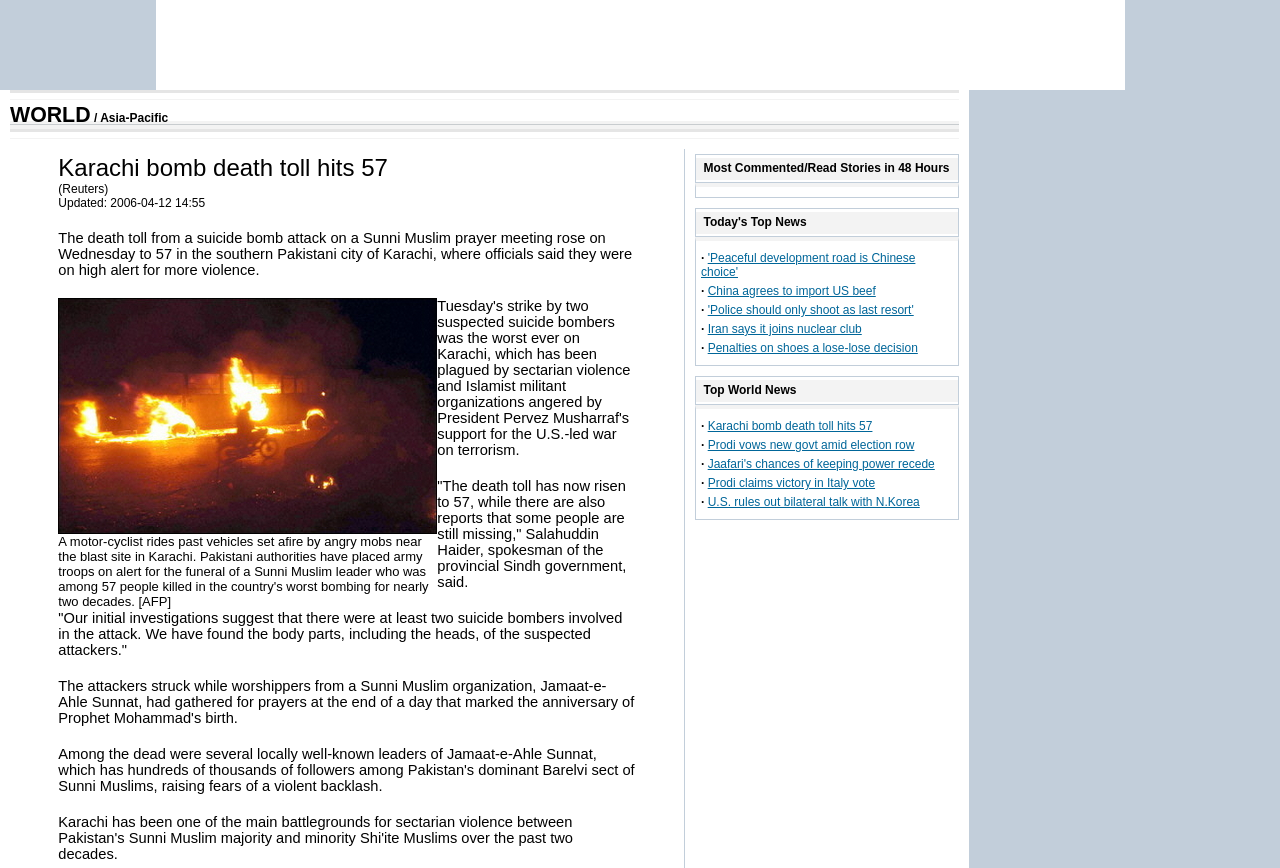Please specify the bounding box coordinates of the element that should be clicked to execute the given instruction: 'View 'Today's Top News''. Ensure the coordinates are four float numbers between 0 and 1, expressed as [left, top, right, bottom].

[0.55, 0.243, 0.734, 0.27]